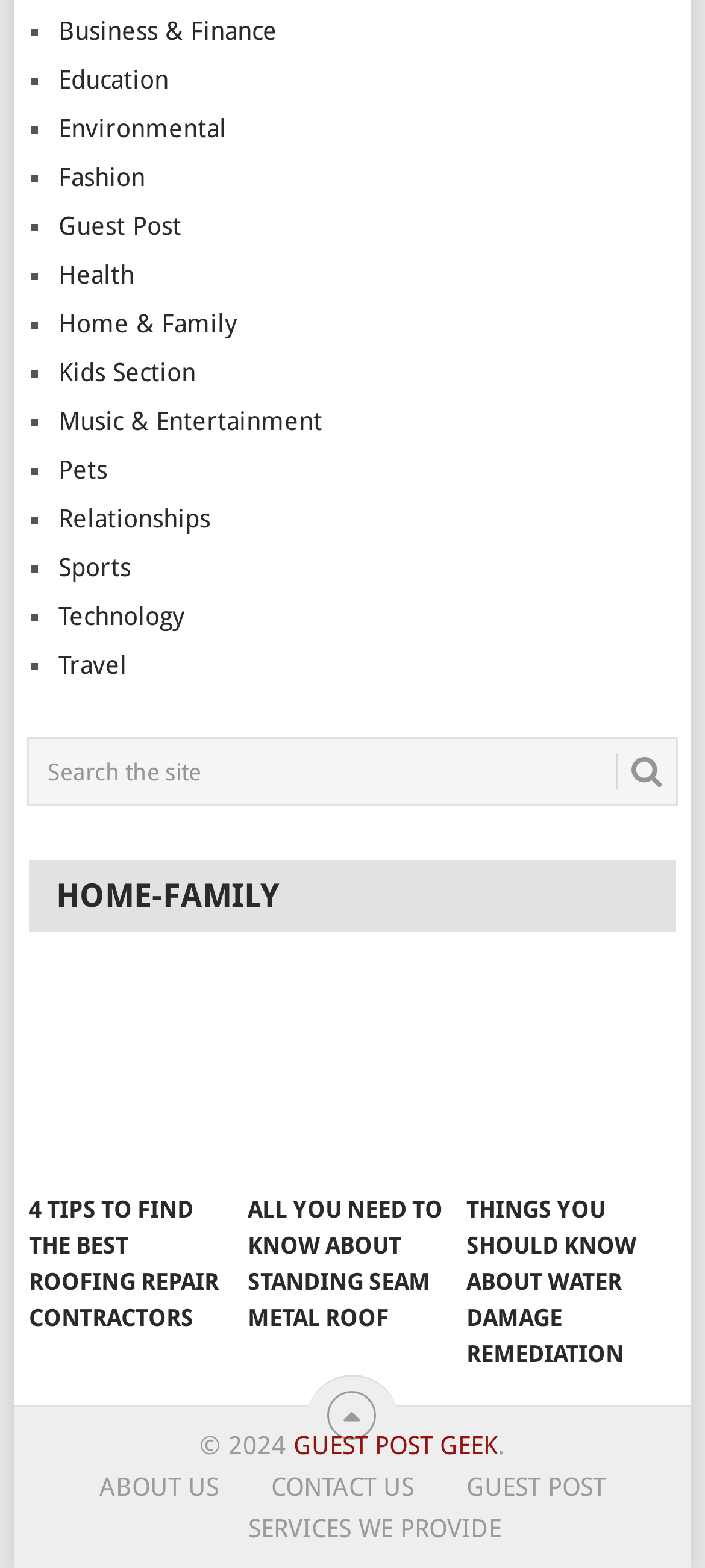What is the copyright year?
Answer with a single word or phrase, using the screenshot for reference.

2024